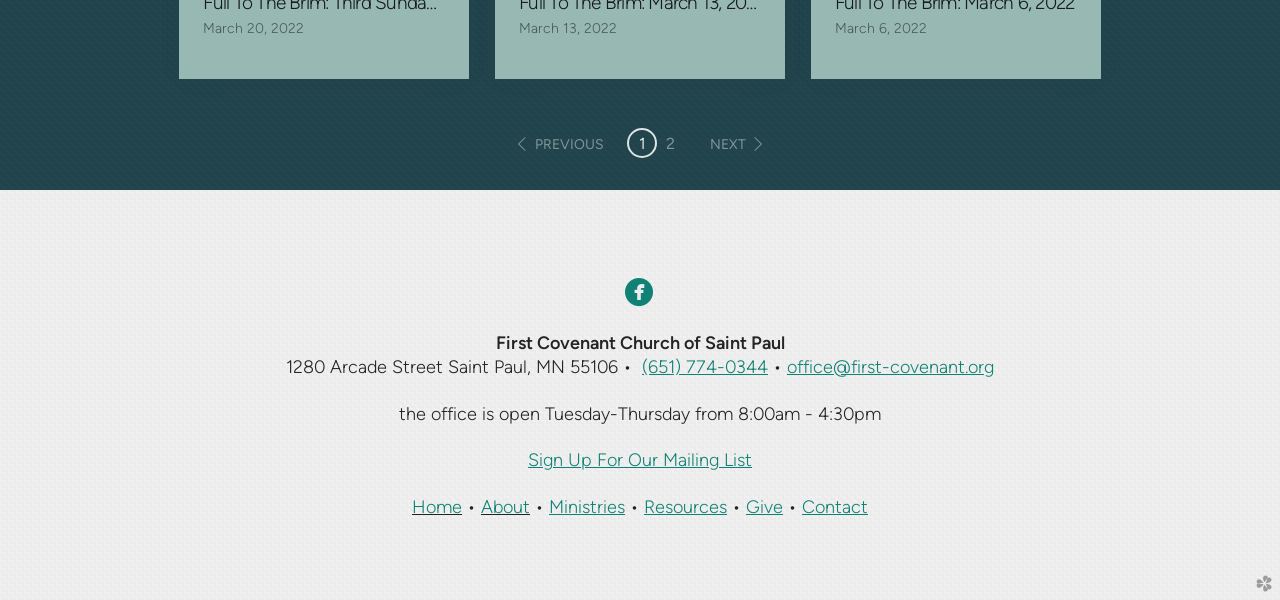Observe the image and answer the following question in detail: What is the phone number of the church office?

I found the answer by looking at the footer section of the webpage, where it says '(651) 774-0344' in a link element.